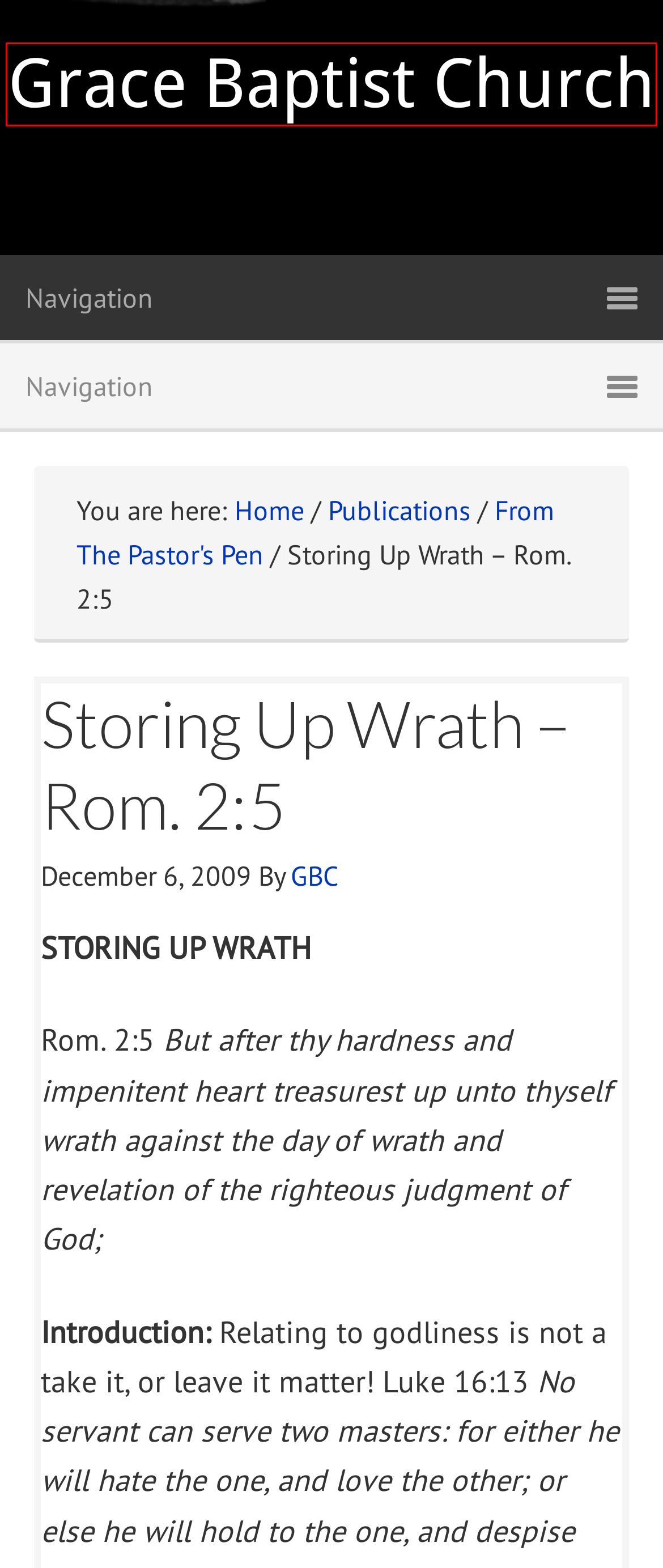Review the screenshot of a webpage that includes a red bounding box. Choose the most suitable webpage description that matches the new webpage after clicking the element within the red bounding box. Here are the candidates:
A. Publications
B. Senior Substitutes
C. Self-controlled
D. Blessed Are The Peacemakers
E. GBC
F. From The Pastor’s Pen
G. Log In ‹ Grace Baptist Church — WordPress
H. Grace Baptist Church

H